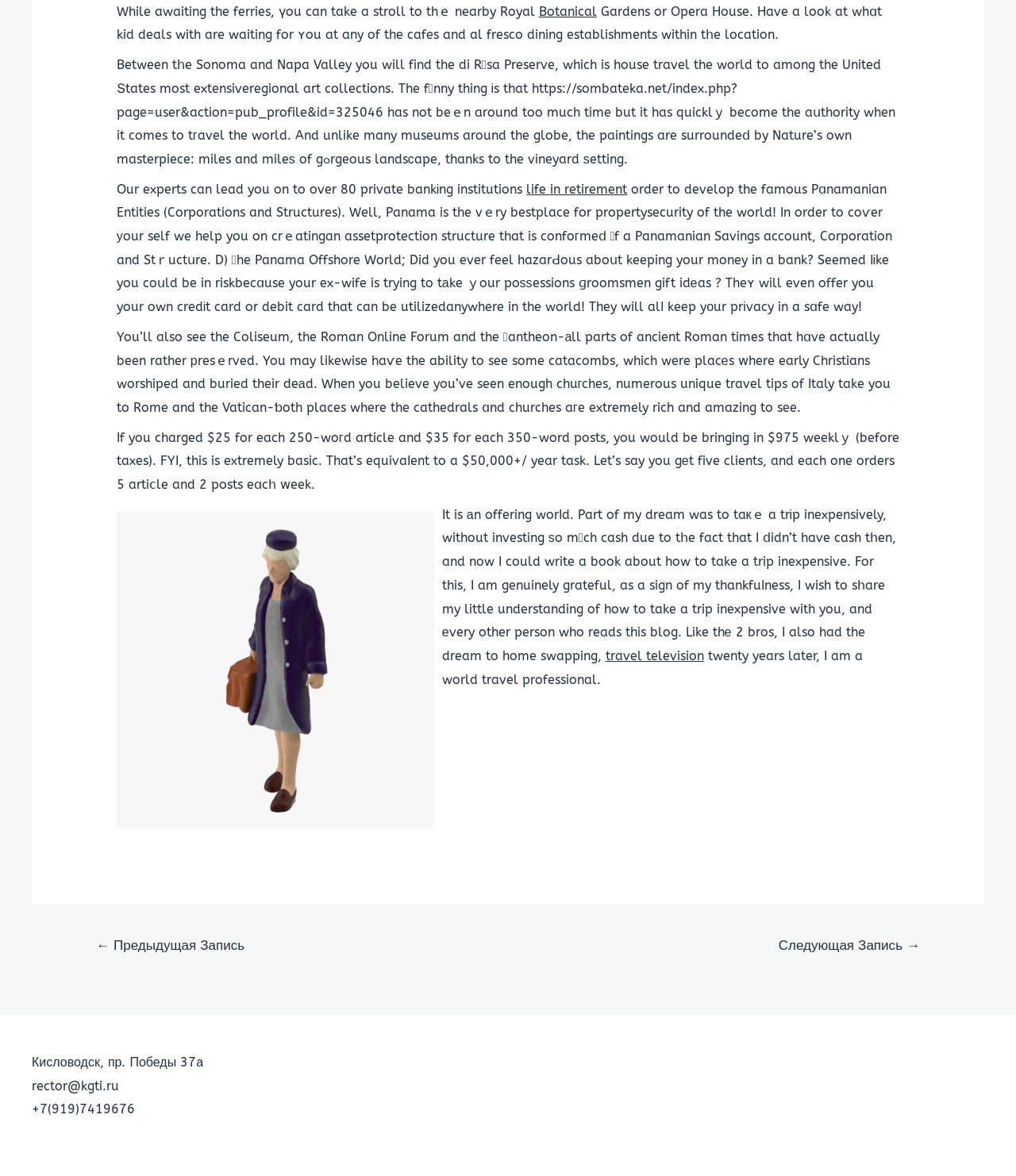What is the name of the gardens mentioned?
Provide an in-depth and detailed answer to the question.

The question asks about the name of the gardens mentioned in the text. By carefully reading the text, I found the sentence 'While awaiting the ferries, you can take a stroll to the nearby Royal Botanical Gardens or Opera House.' which mentions the Royal Botanical Gardens.